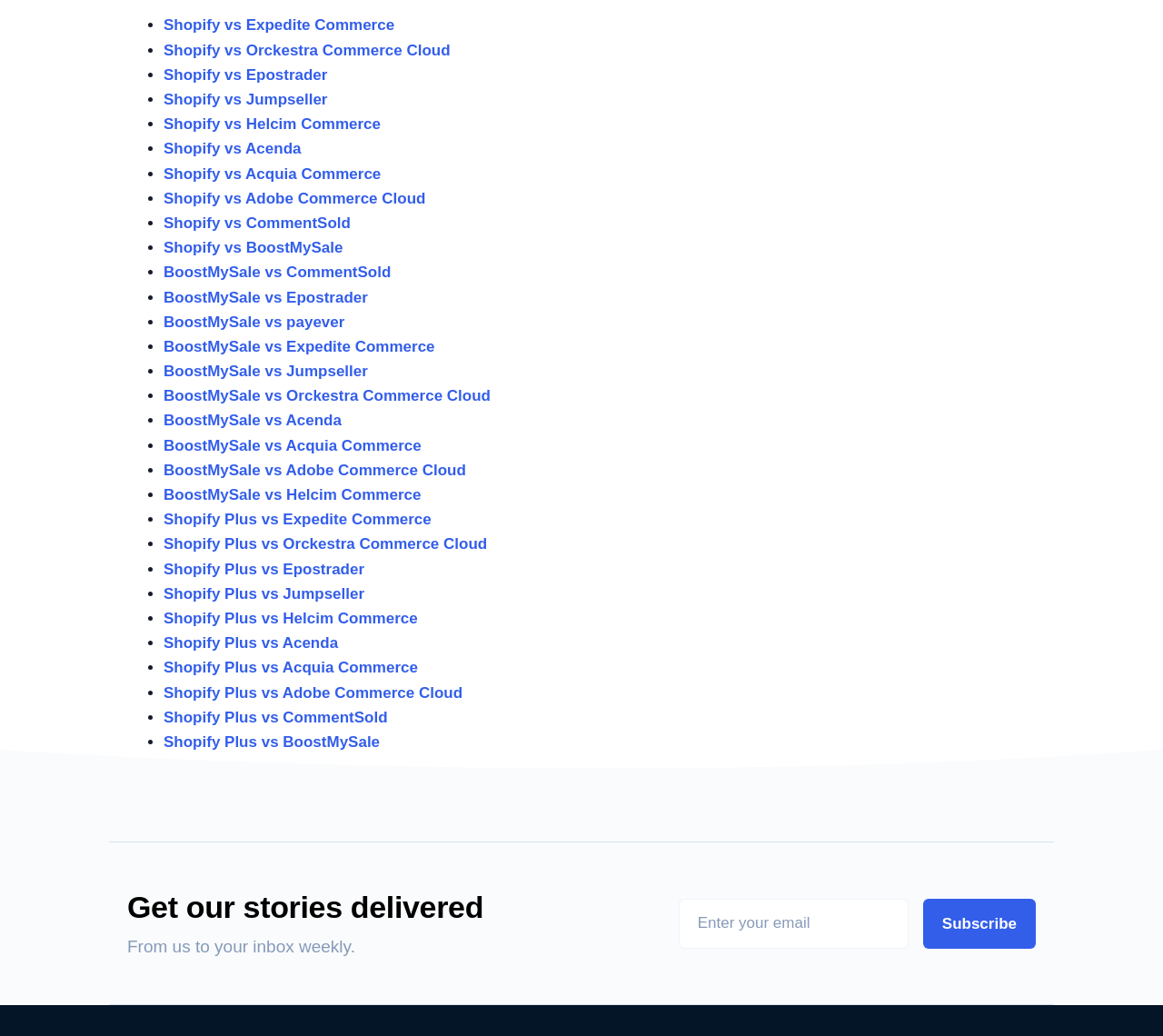Find the bounding box coordinates for the HTML element described in this sentence: "Shopify vs Epostrader". Provide the coordinates as four float numbers between 0 and 1, in the format [left, top, right, bottom].

[0.141, 0.064, 0.282, 0.081]